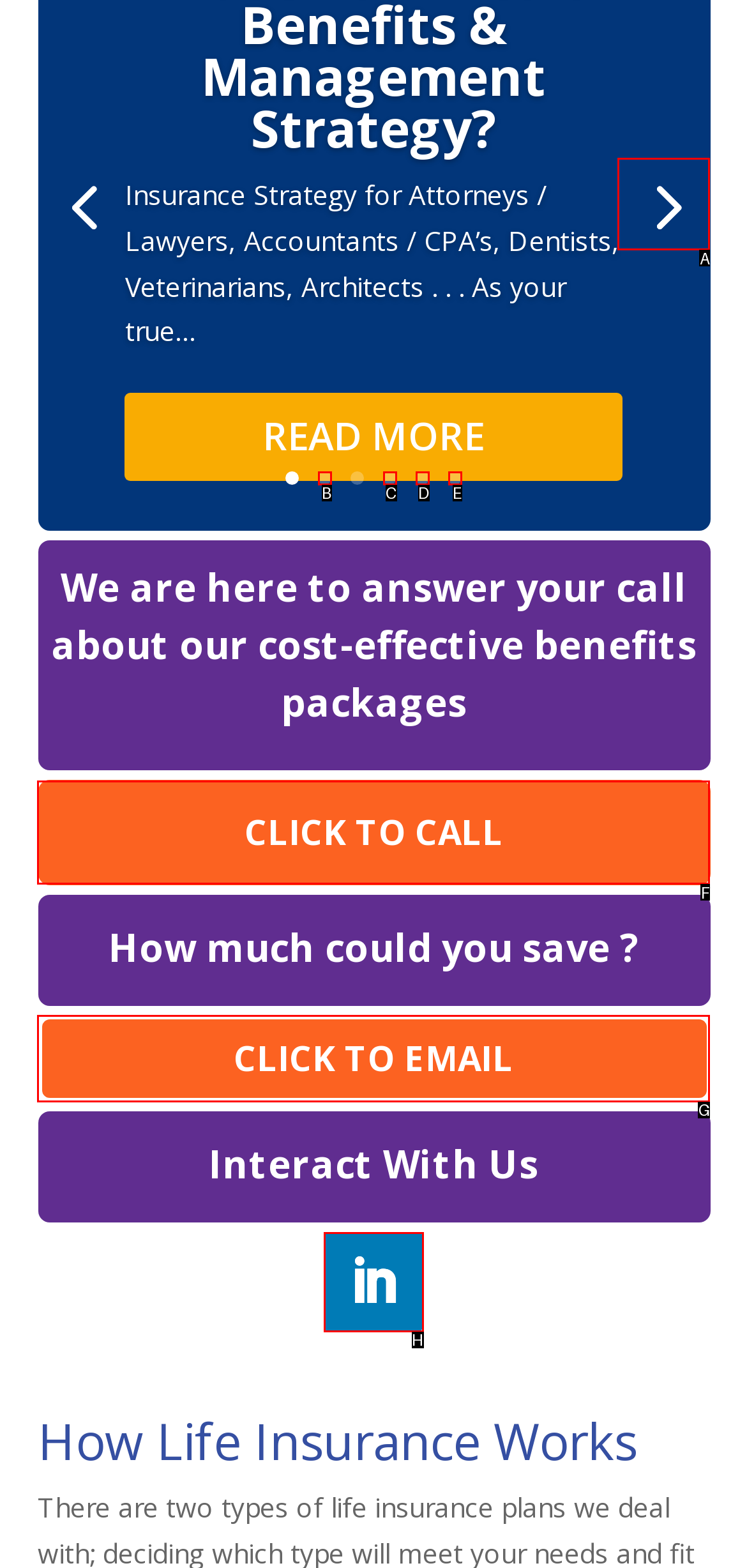Pick the HTML element that should be clicked to execute the task: Click to call
Respond with the letter corresponding to the correct choice.

F